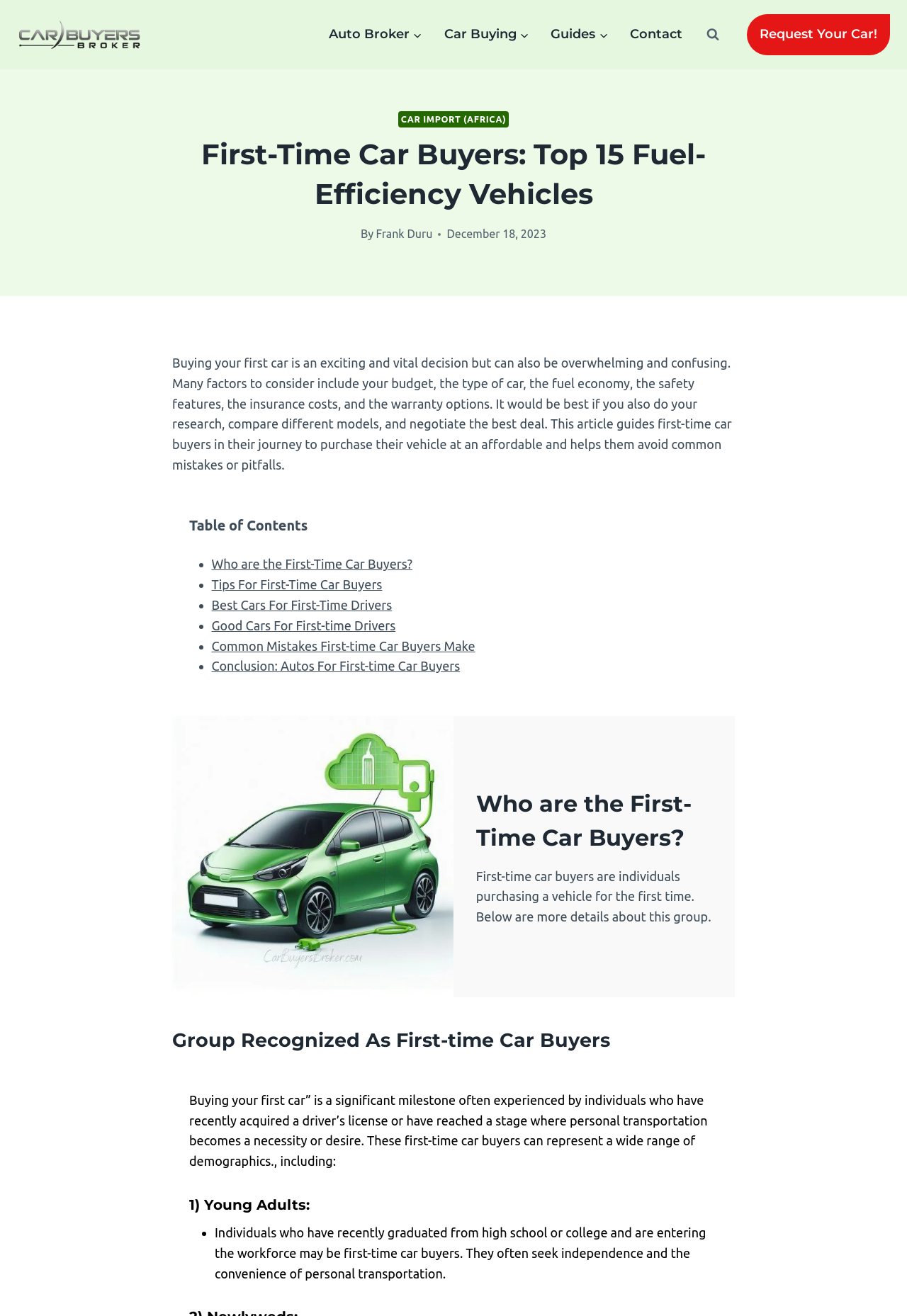Predict the bounding box for the UI component with the following description: "alt="Car Buyers Broker Logo"".

[0.019, 0.015, 0.159, 0.037]